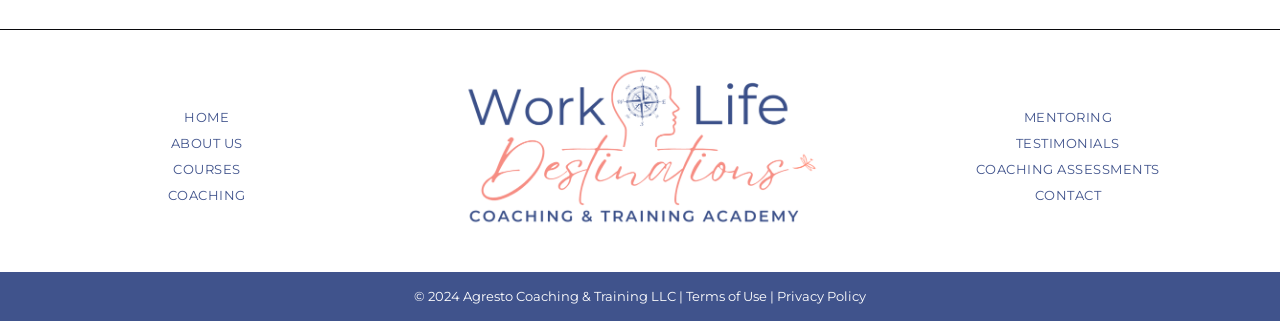What is the company name mentioned in the footer?
From the image, provide a succinct answer in one word or a short phrase.

Agresto Coaching & Training LLC